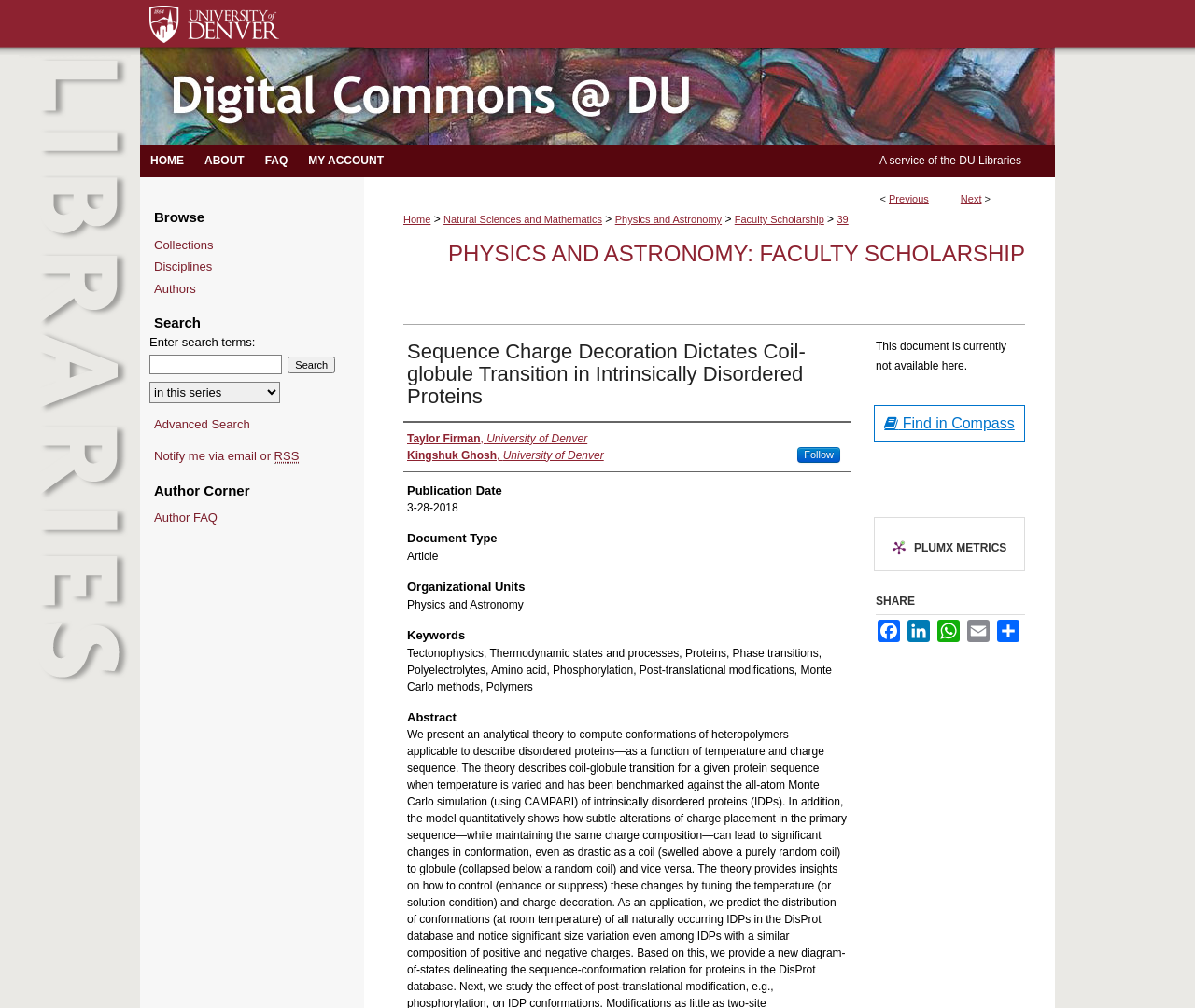Generate a thorough explanation of the webpage's elements.

This webpage is a scholarly article page, specifically a faculty scholarship article in the field of Physics and Astronomy. At the top, there is a navigation menu with links to "Menu", "Digital Commons @ DU", "HOME", "ABOUT", "FAQ", and "MY ACCOUNT". Below this menu, there is a breadcrumb navigation showing the path "Home > Natural Sciences and Mathematics > Physics and Astronomy > Faculty Scholarship".

The main content of the page is divided into sections. The first section displays the article title "Sequence Charge Decoration Dictates Coil-globule Transition in Intrinsically Disordered Proteins" and its authors, Taylor Firman and Kingshuk Ghosh. Below this, there are sections for publication date, document type, organizational units, keywords, and abstract. The abstract section currently does not display the abstract text, but instead provides a link to find the article in Compass.

To the right of the main content, there are several links and buttons, including "SHARE" options for Facebook, LinkedIn, WhatsApp, Email, and Share, as well as a "PLUMX METRICS" link with an accompanying image.

At the bottom of the page, there is a complementary section with links to "Browse" collections, disciplines, and authors, as well as a search function with a text box and a button. There is also a link to "Advanced Search" and a section for "Author Corner" with a link to "Author FAQ".